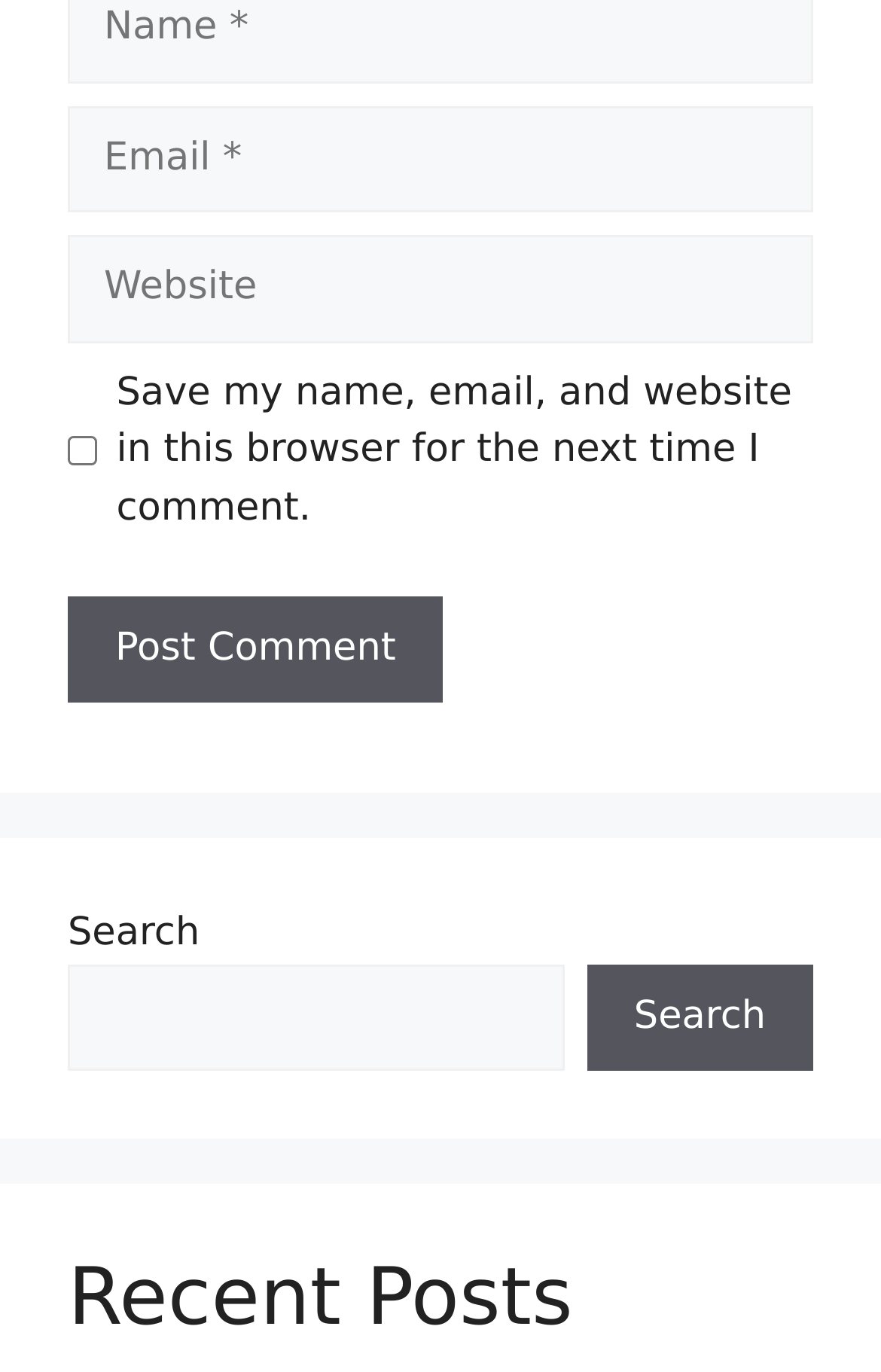What is the section below the search bar? From the image, respond with a single word or brief phrase.

Recent Posts